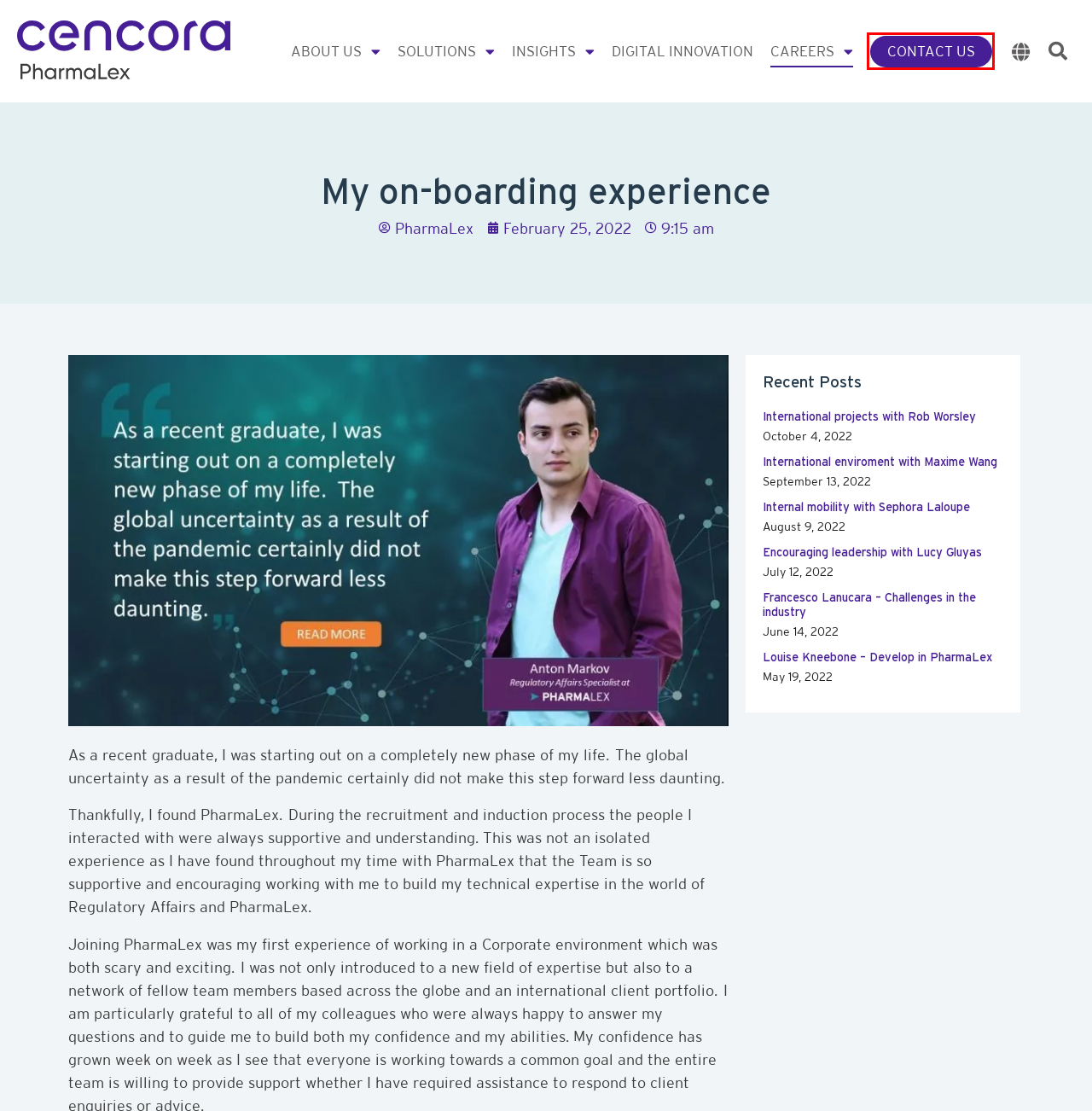Take a look at the provided webpage screenshot featuring a red bounding box around an element. Select the most appropriate webpage description for the page that loads after clicking on the element inside the red bounding box. Here are the candidates:
A. Digital Innovation - PharmaLex
B. Internal mobility​ with Sephora Laloupe - PharmaLex
C. Contact Us - PharmaLex
D. International enviroment with Maxime Wang - PharmaLex
E. Encouraging leadership with Lucy Gluyas - PharmaLex
F. Insights - PharmaLex
G. Global Reach - PharmaLex
H. Careers - PharmaLex

C